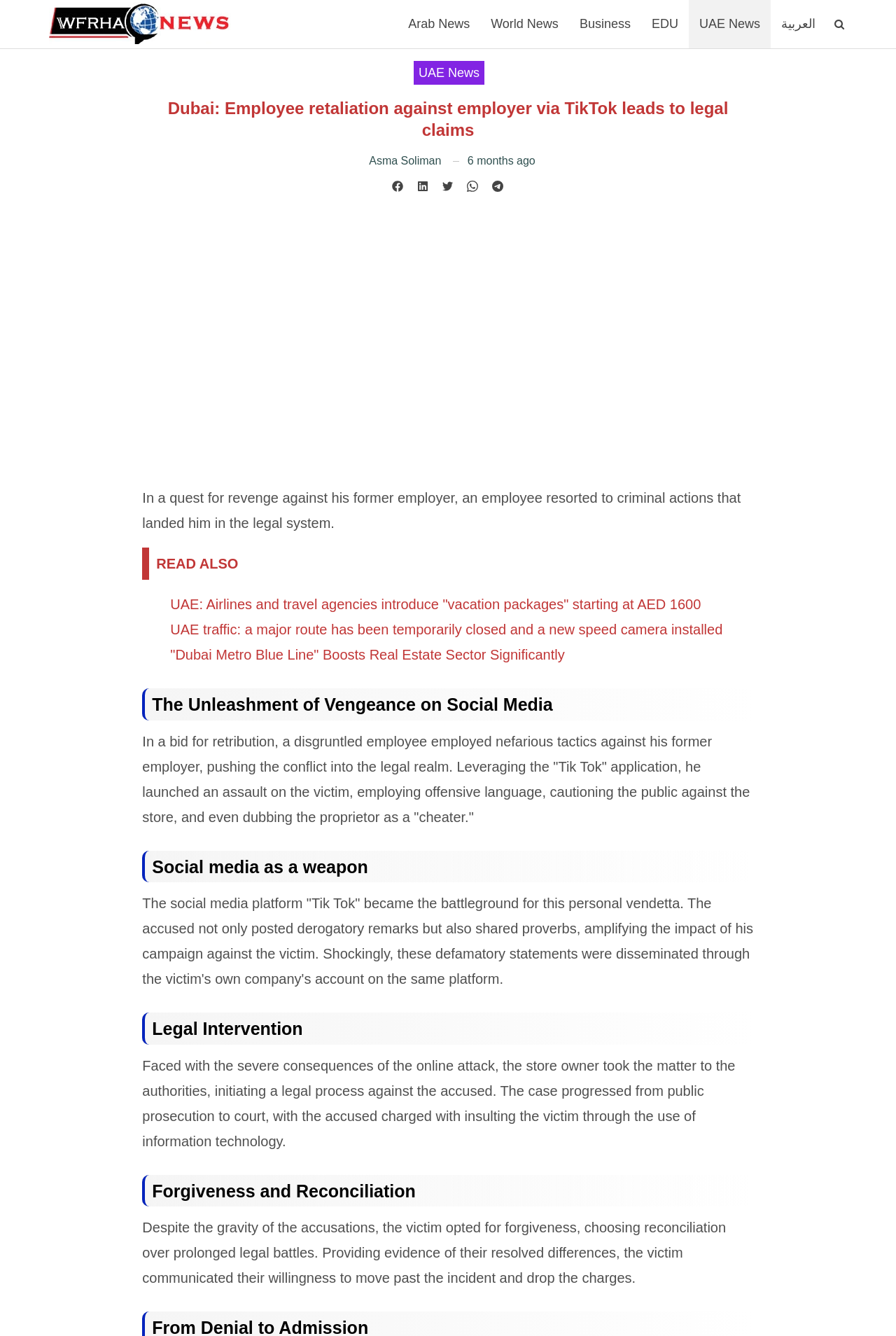Describe the webpage meticulously, covering all significant aspects.

The webpage is a news article from Wfrha News, with a title "Dubai: Employee retaliation against employer via TikTok leads to legal claims". At the top, there is a navigation bar with links to different sections of the website, including "Arab News", "World News", "Business", "EDU", "UAE News", and "العربية". 

Below the navigation bar, there is a heading with the title of the article, followed by a link to the author's name, "Asma Soliman", and a timestamp indicating that the article was published 6 months ago. There are also social media links to Facebook, LinkedIn, Twitter, Whatsapp, and Telegram.

The main content of the article is divided into sections, each with a heading. The first section summarizes the story, describing how an employee sought revenge against their former employer through criminal actions on TikTok, leading to legal consequences. 

The subsequent sections delve deeper into the story, with headings such as "The Unleashment of Vengeance on Social Media", "Social media as a weapon", "Legal Intervention", and "Forgiveness and Reconciliation". Each section provides more details about the incident, including the employee's actions on TikTok, the legal proceedings, and the eventual forgiveness and reconciliation between the parties involved.

Throughout the article, there are links to related news stories, including "UAE: Airlines and travel agencies introduce 'vacation packages' starting at AED 1600", "UAE traffic: a major route has been temporarily closed and a new speed camera installed", and "'Dubai Metro Blue Line' Boosts Real Estate Sector Significantly".